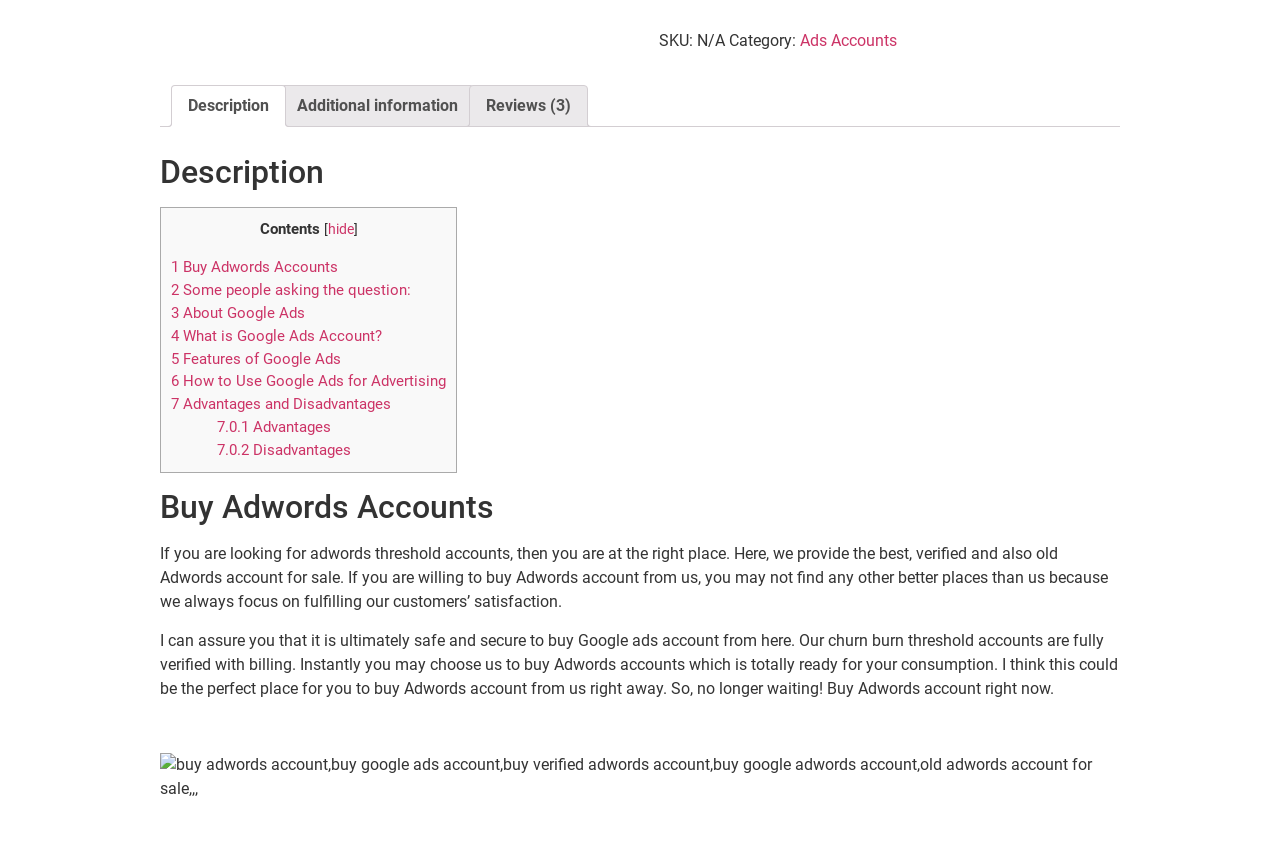Identify the bounding box for the UI element specified in this description: "5 Features of Google Ads". The coordinates must be four float numbers between 0 and 1, formatted as [left, top, right, bottom].

[0.134, 0.416, 0.266, 0.437]